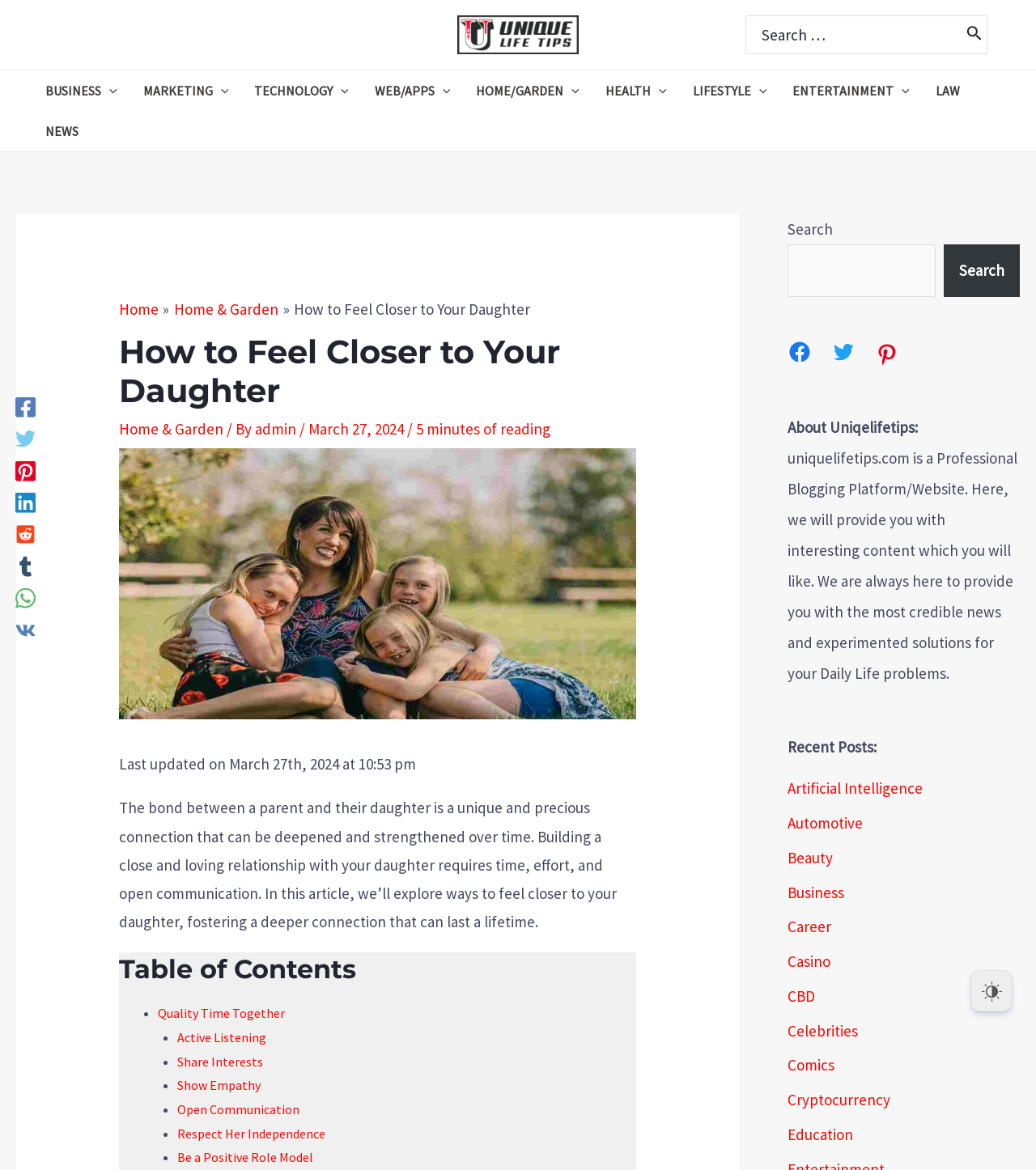Locate the bounding box coordinates of the element that should be clicked to execute the following instruction: "Share on Facebook".

[0.015, 0.338, 0.034, 0.357]